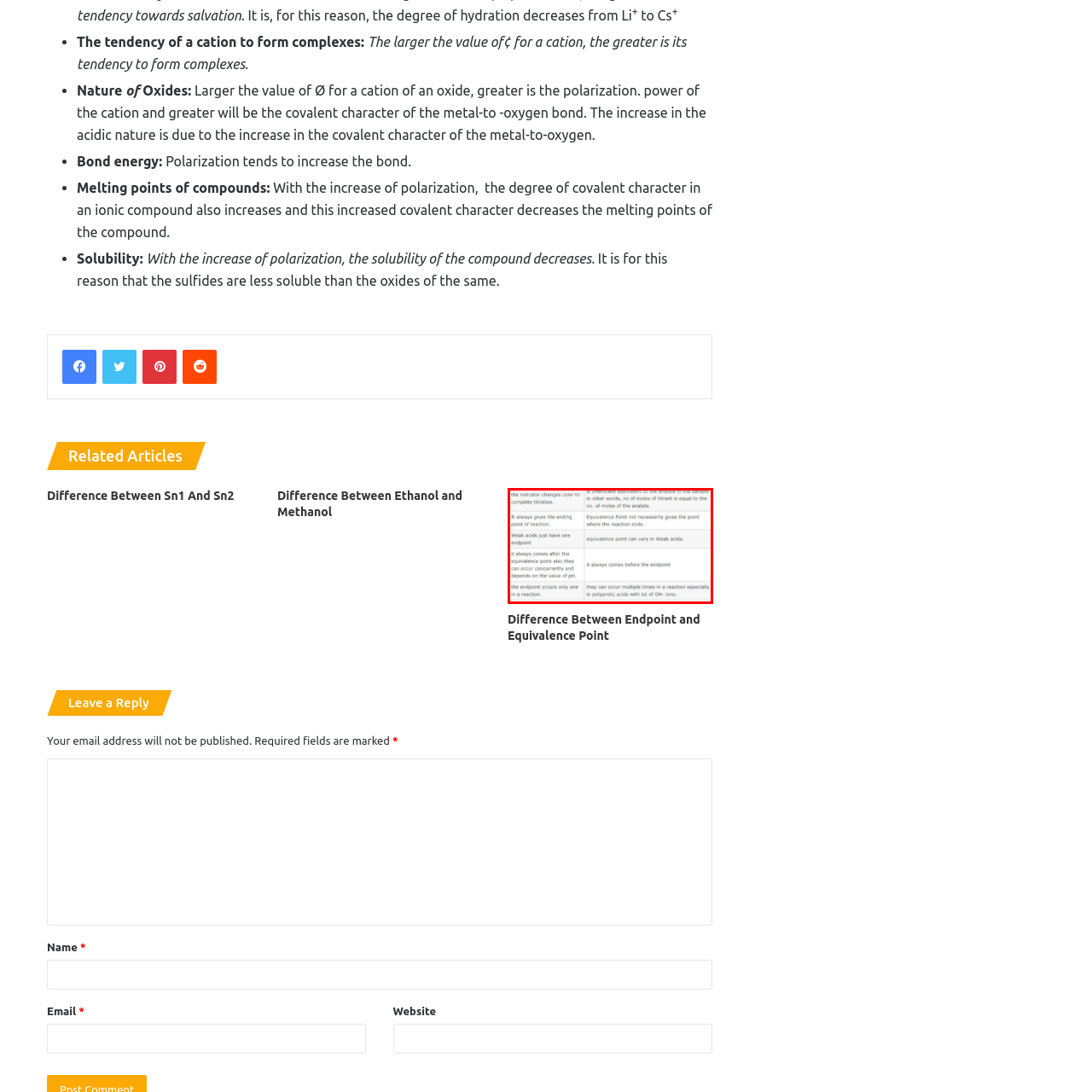Analyze and describe the image content within the red perimeter in detail.

The image presents a comparative table detailing the differences between key concepts in titration chemistry, specifically focusing on the equivalence point and endpoint. Each row outlines distinct characteristics and nuances:

1. **Definition and Function**: The equivalence point is defined as the moment when the amount of titrant equals the amount of substance being analyzed, ensuring that the reaction is complete. In contrast, the endpoint indicates where an indicator shows a color change, signaling the completion of titration according to visual cues.

2. **Occurrence**: The equivalence point is a theoretical construct, always present, while the endpoint occurs as a practical observation during titration procedures. 

3. **Context in Reactions**: Weak acids may have varying equivalence points, highlighting the complexity of acid-base reactions, whereas endpoints are typically consistent because they involve specific indicators.

4. **Sequence**: Endpoint is defined to follow the equivalence point, but can occur multiple times in reactions involving polyprotic acids, which can be relevant in more complex titration scenarios.

This table serves as an educational tool designed for students and practitioners looking to deepen their understanding of titration processes in analytical chemistry.